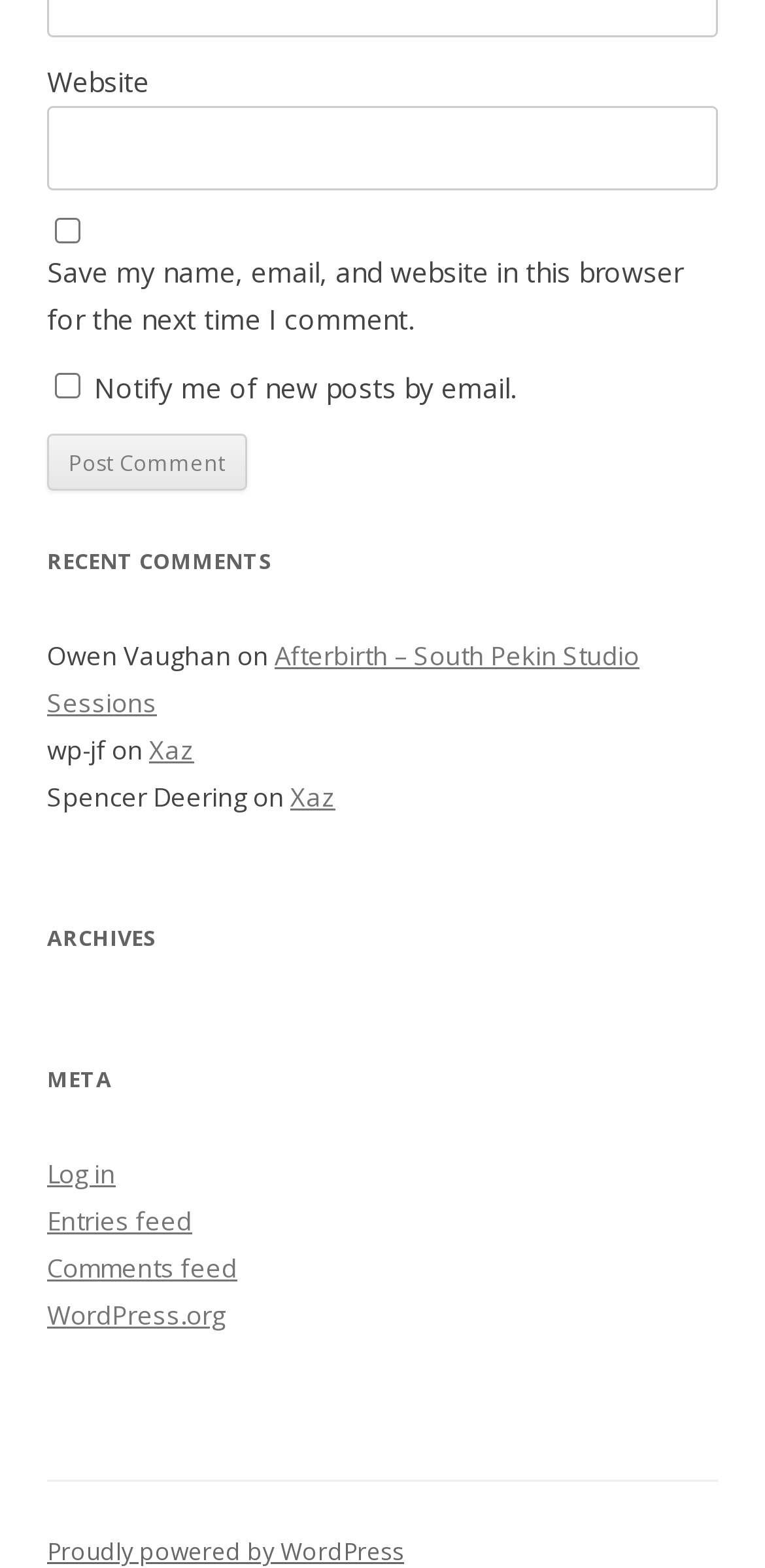Please provide the bounding box coordinates for the element that needs to be clicked to perform the following instruction: "Log in". The coordinates should be given as four float numbers between 0 and 1, i.e., [left, top, right, bottom].

[0.062, 0.738, 0.151, 0.76]